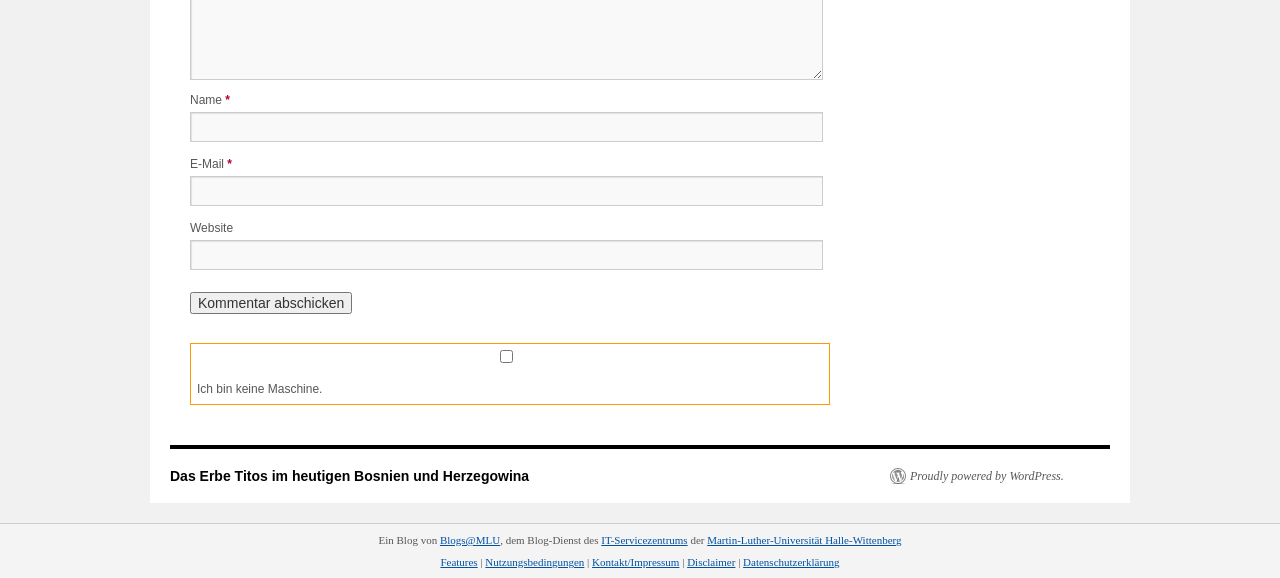What is the label of the checkbox?
Using the image as a reference, give a one-word or short phrase answer.

Ich bin keine Maschine.